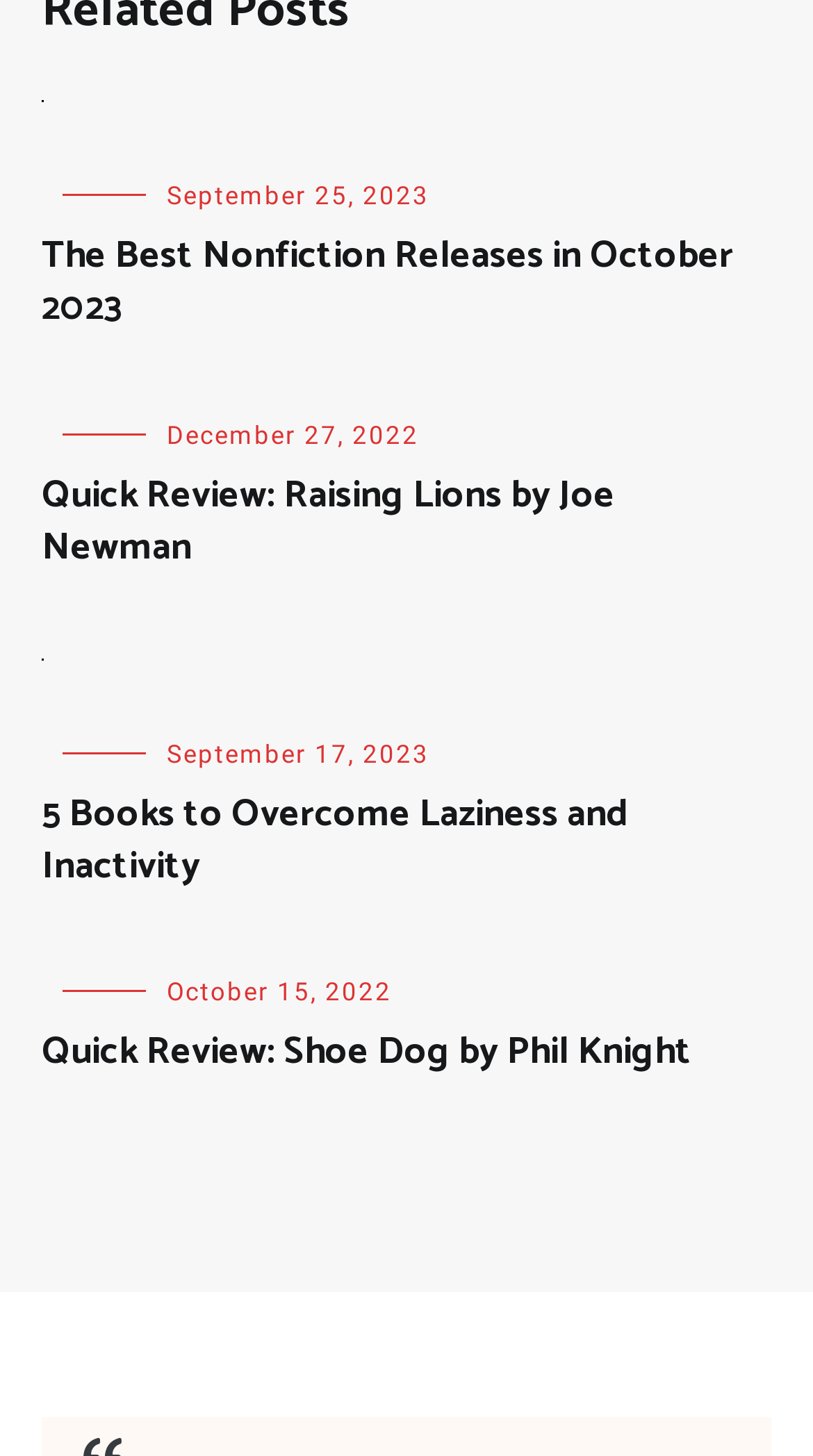Please respond to the question using a single word or phrase:
What is the title of the latest article?

The Best Nonfiction Releases in October 2023